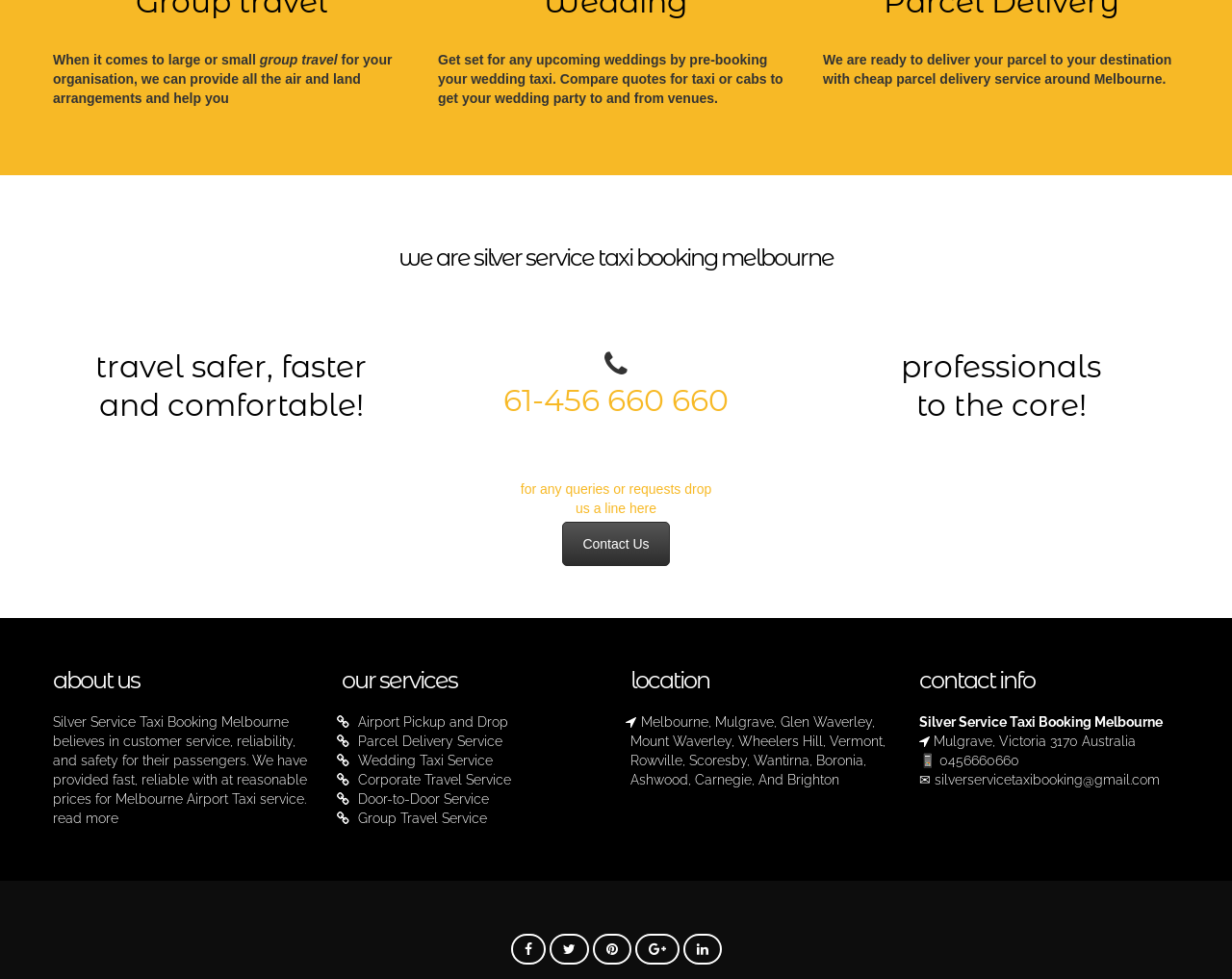Give the bounding box coordinates for this UI element: "Airport Pickup and Drop". The coordinates should be four float numbers between 0 and 1, arranged as [left, top, right, bottom].

[0.291, 0.729, 0.412, 0.745]